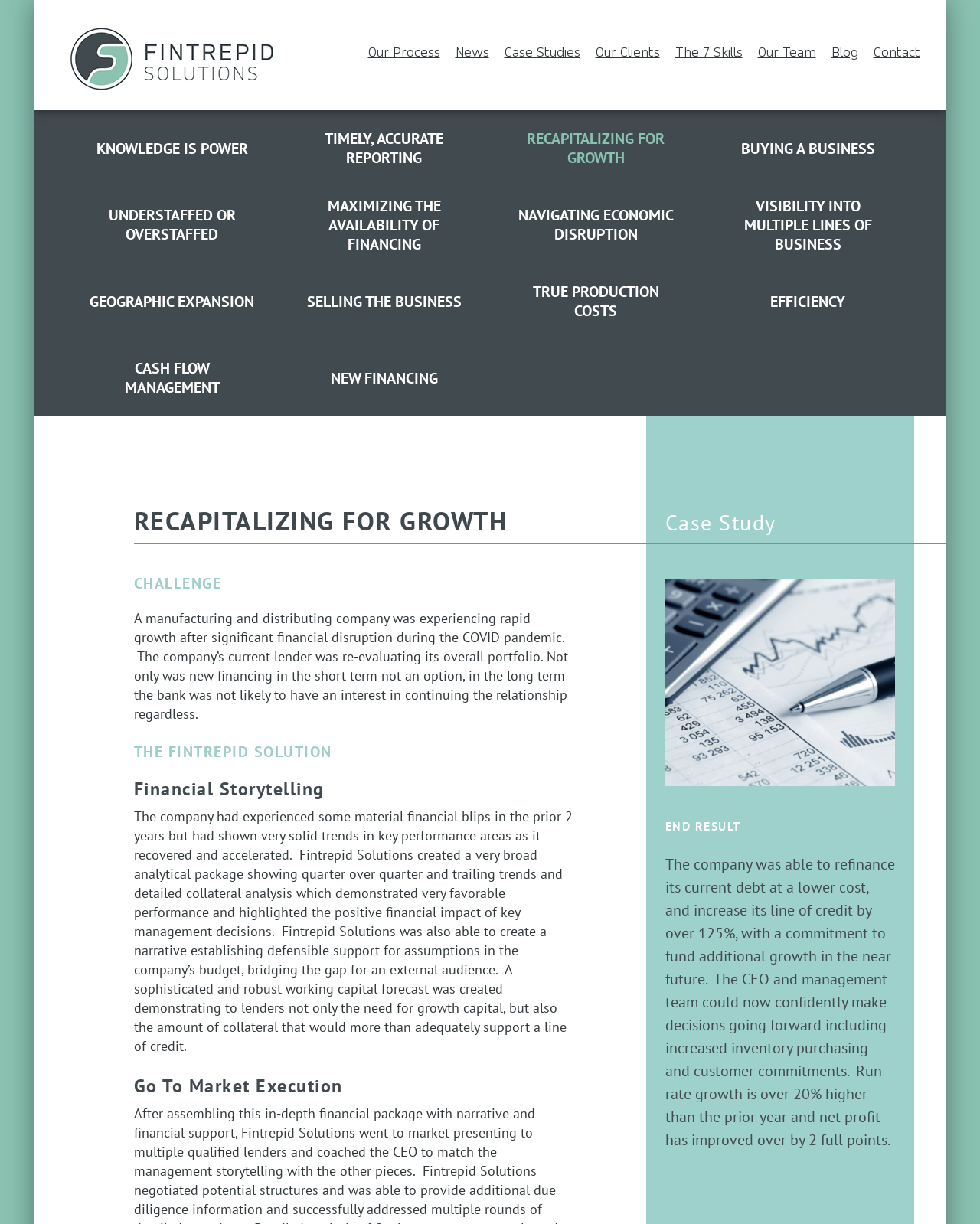What did Fintrepid Solutions create for the company?
Please ensure your answer to the question is detailed and covers all necessary aspects.

Fintrepid Solutions created a very broad analytical package showing quarter over quarter and trailing trends and detailed collateral analysis, which demonstrated very favorable performance and highlighted the positive financial impact of key management decisions.